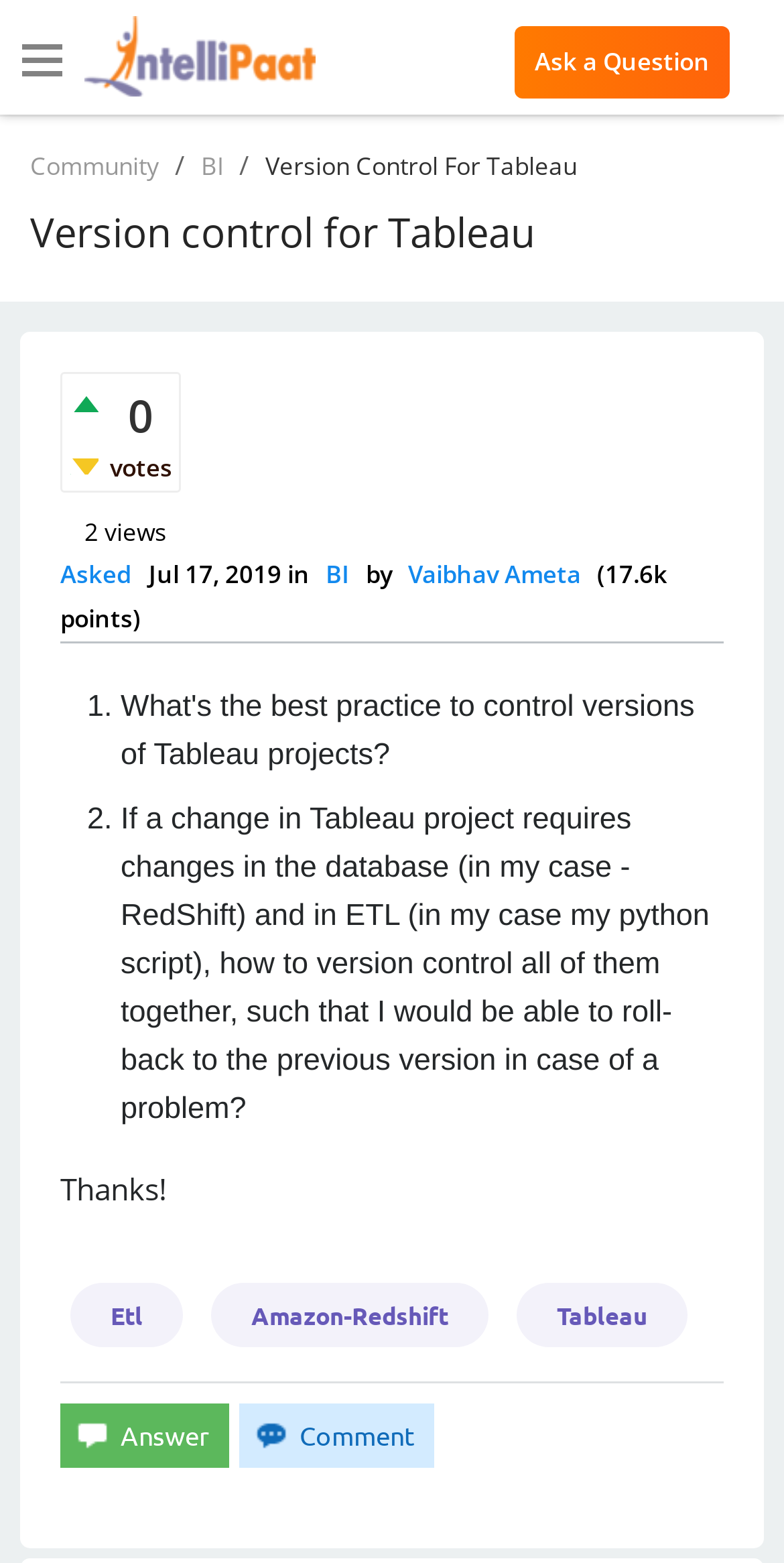Show the bounding box coordinates for the element that needs to be clicked to execute the following instruction: "Click on the '+' button". Provide the coordinates in the form of four float numbers between 0 and 1, i.e., [left, top, right, bottom].

[0.09, 0.252, 0.126, 0.264]